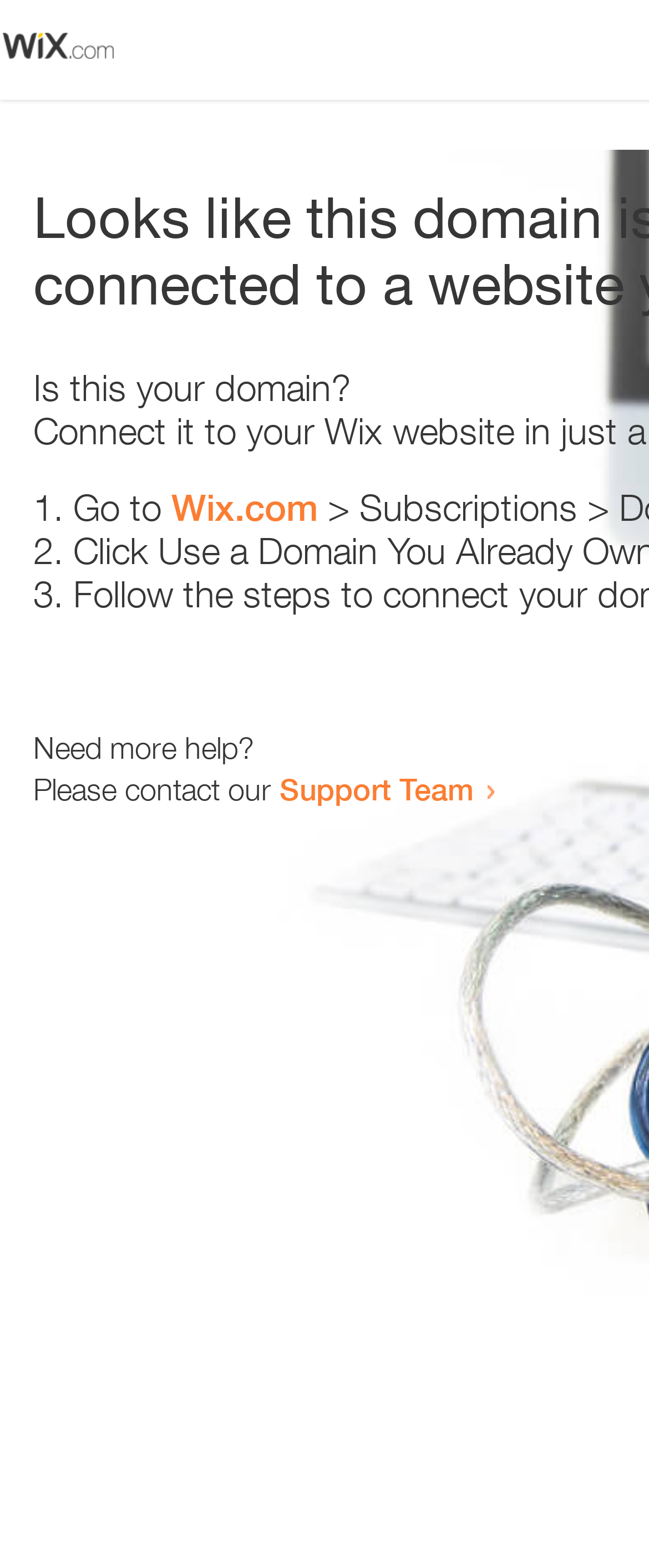Explain the contents of the webpage comprehensively.

The webpage appears to be an error page, with a small image at the top left corner. Below the image, there is a heading that reads "Is this your domain?" centered on the page. 

Underneath the heading, there is a numbered list with three items. The first item starts with "1." and is followed by the text "Go to" and a link to "Wix.com". The second item starts with "2." and the third item starts with "3.", but their contents are not specified. 

At the bottom of the page, there is a section that provides additional help options. It starts with the text "Need more help?" and is followed by a sentence that reads "Please contact our". This sentence is completed with a link to the "Support Team".